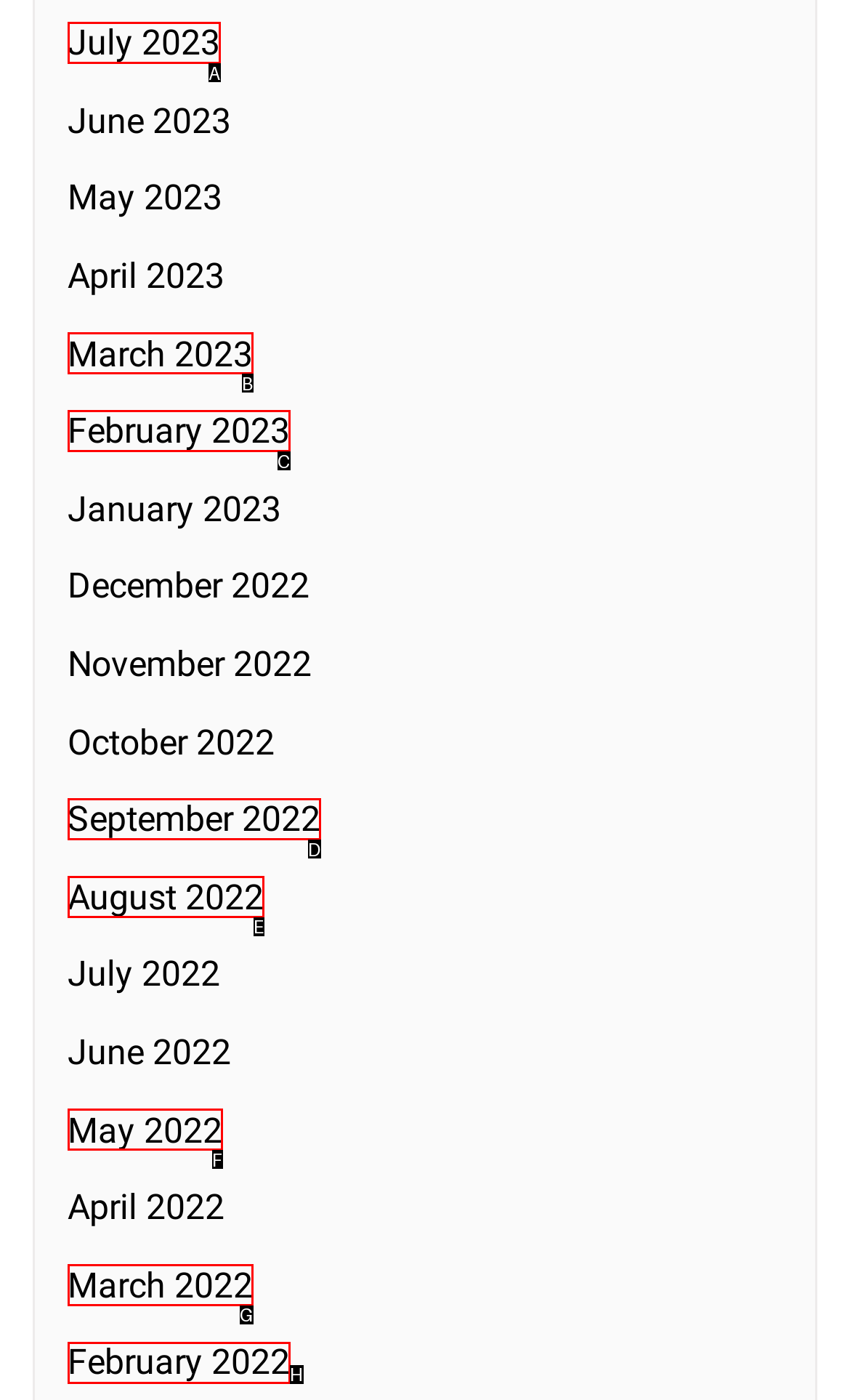Given the description: July 2023, identify the HTML element that corresponds to it. Respond with the letter of the correct option.

A